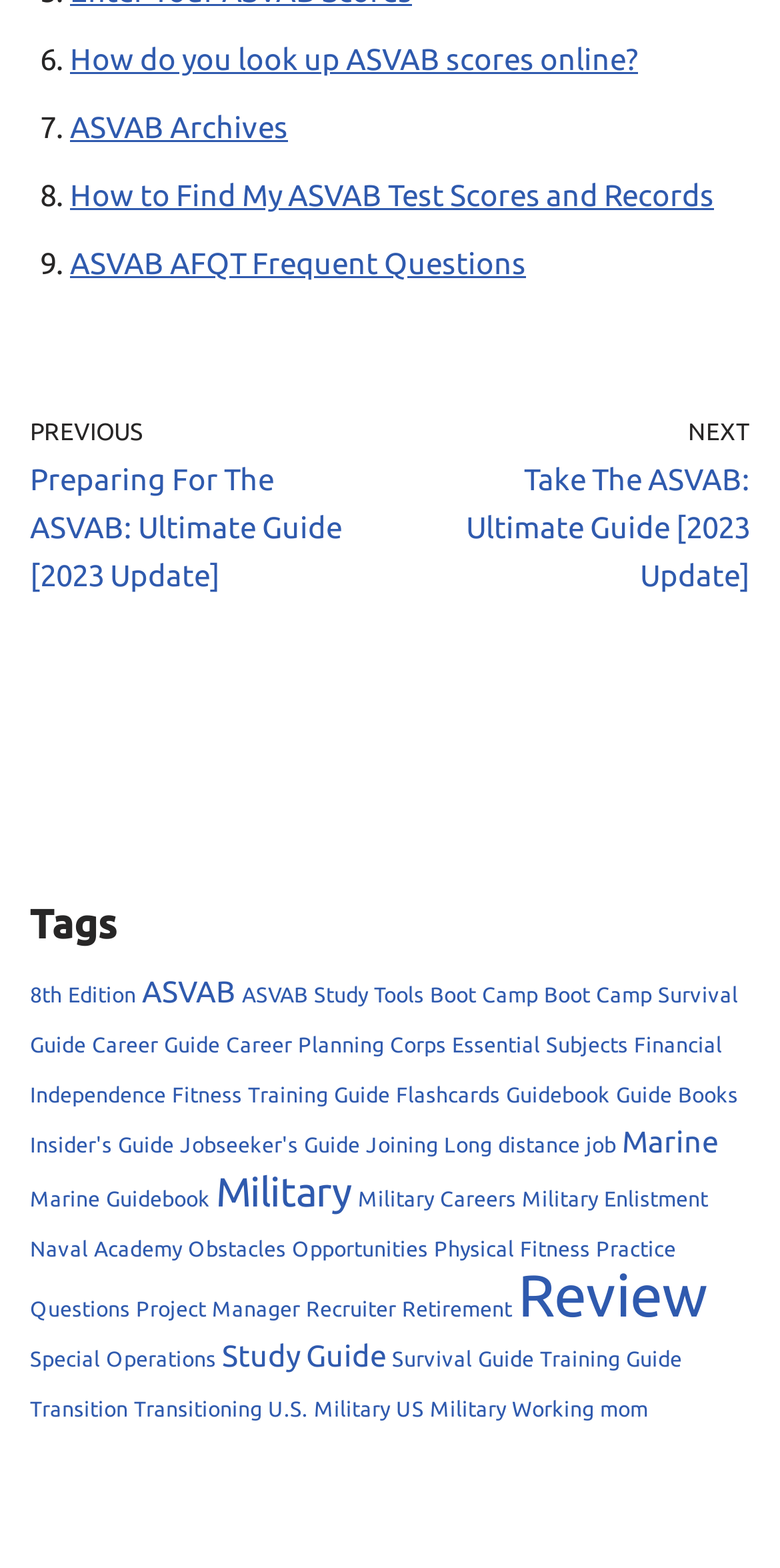What is the topic of the first link in the list?
With the help of the image, please provide a detailed response to the question.

The first link in the list is 'How do you look up ASVAB scores online?', which suggests that the topic of this link is related to accessing and understanding ASVAB test scores.